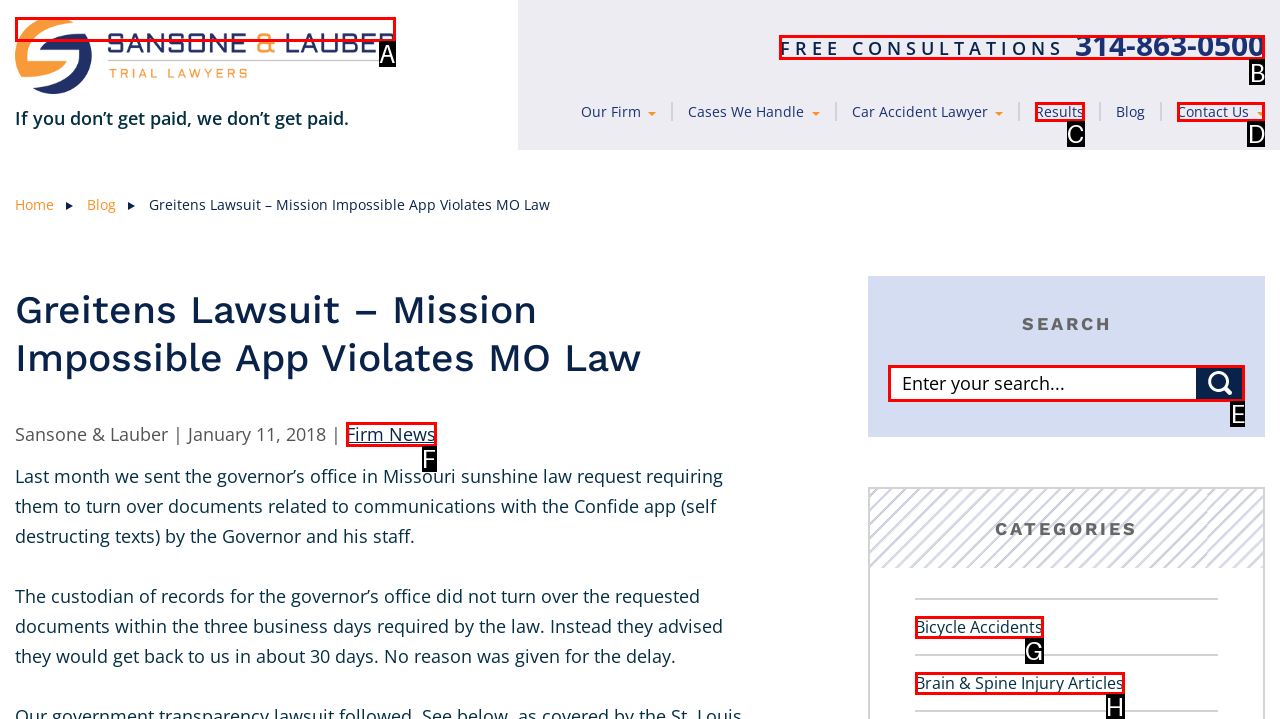Identify the correct option to click in order to complete this task: Call for a free consultation
Answer with the letter of the chosen option directly.

B